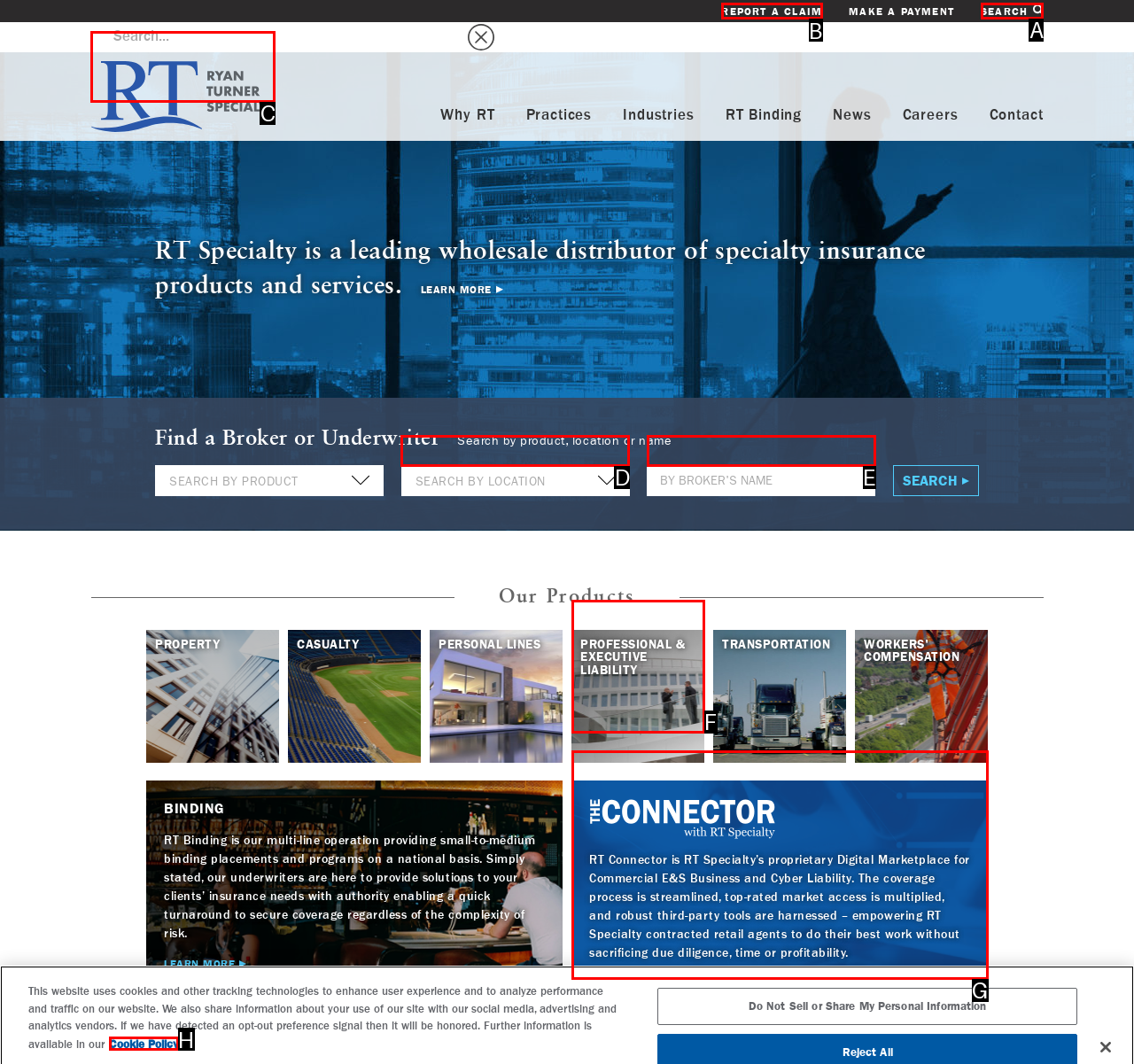Indicate which red-bounded element should be clicked to perform the task: Report a claim Answer with the letter of the correct option.

B